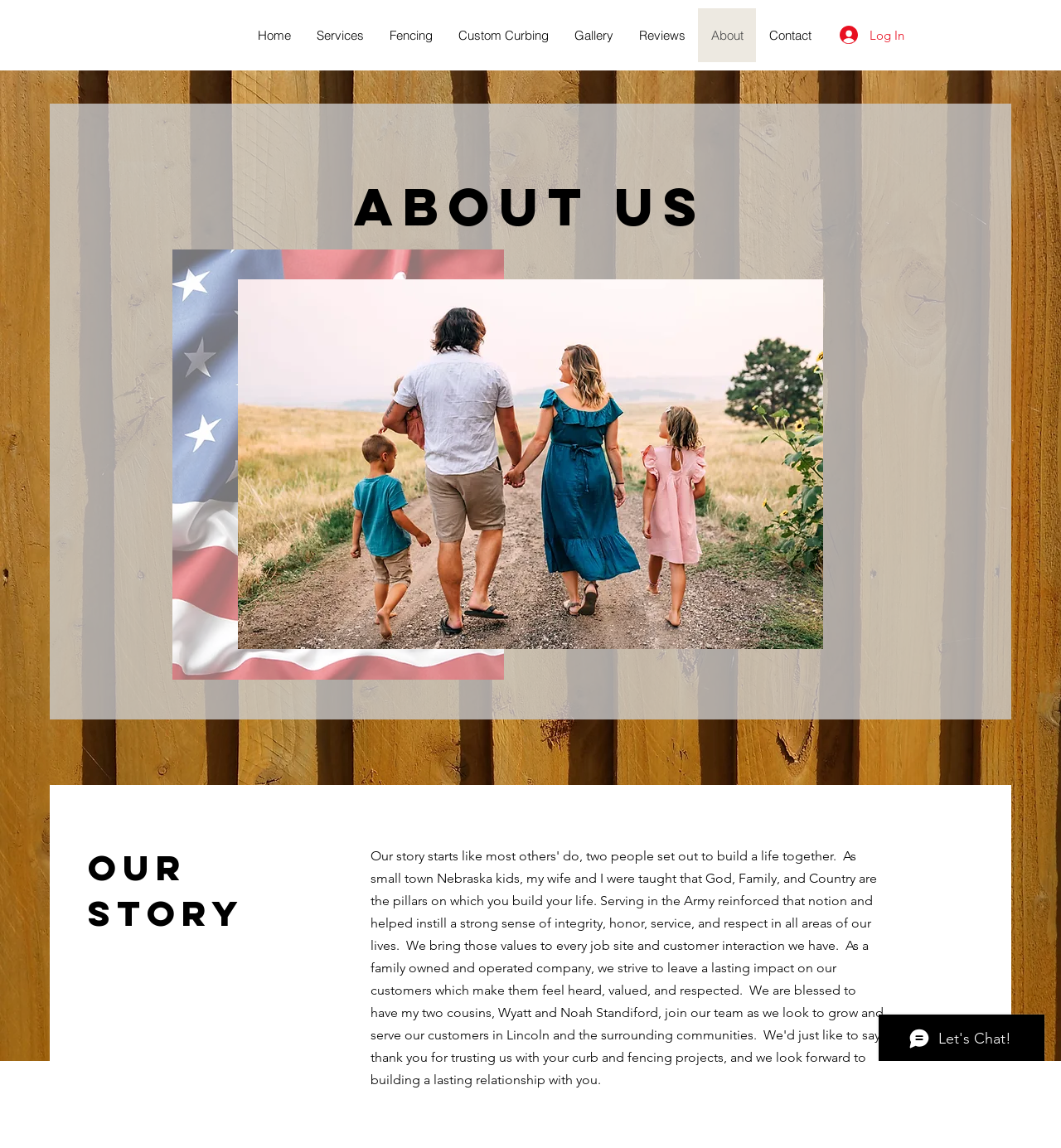Provide a one-word or brief phrase answer to the question:
How many main sections are there in the navigation menu?

9